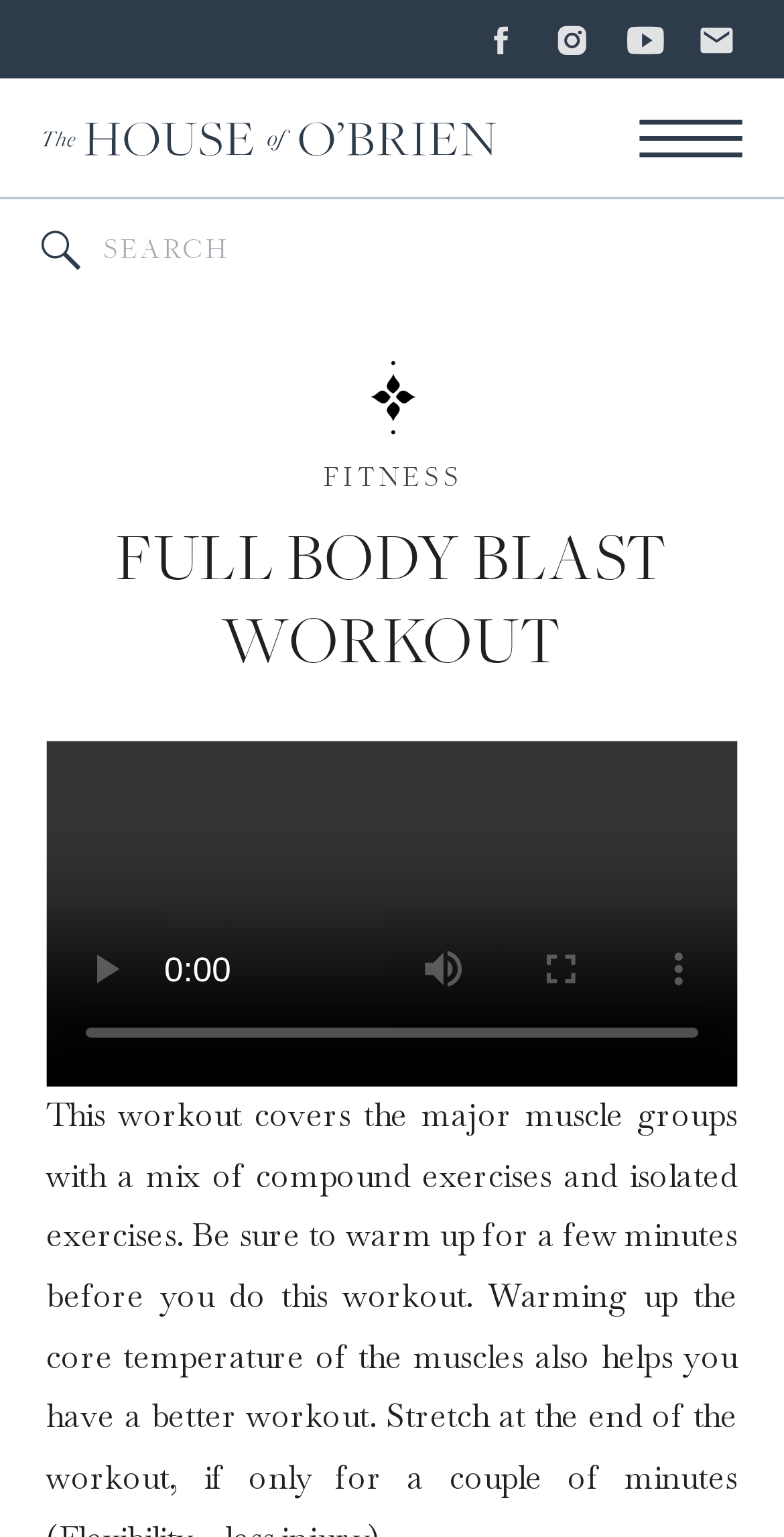What is the orientation of the slider on this webpage?
Provide an in-depth answer to the question, covering all aspects.

The slider 'video time scrubber' has an orientation of horizontal, which means it can be adjusted left or right to scrub through the video's timeline.